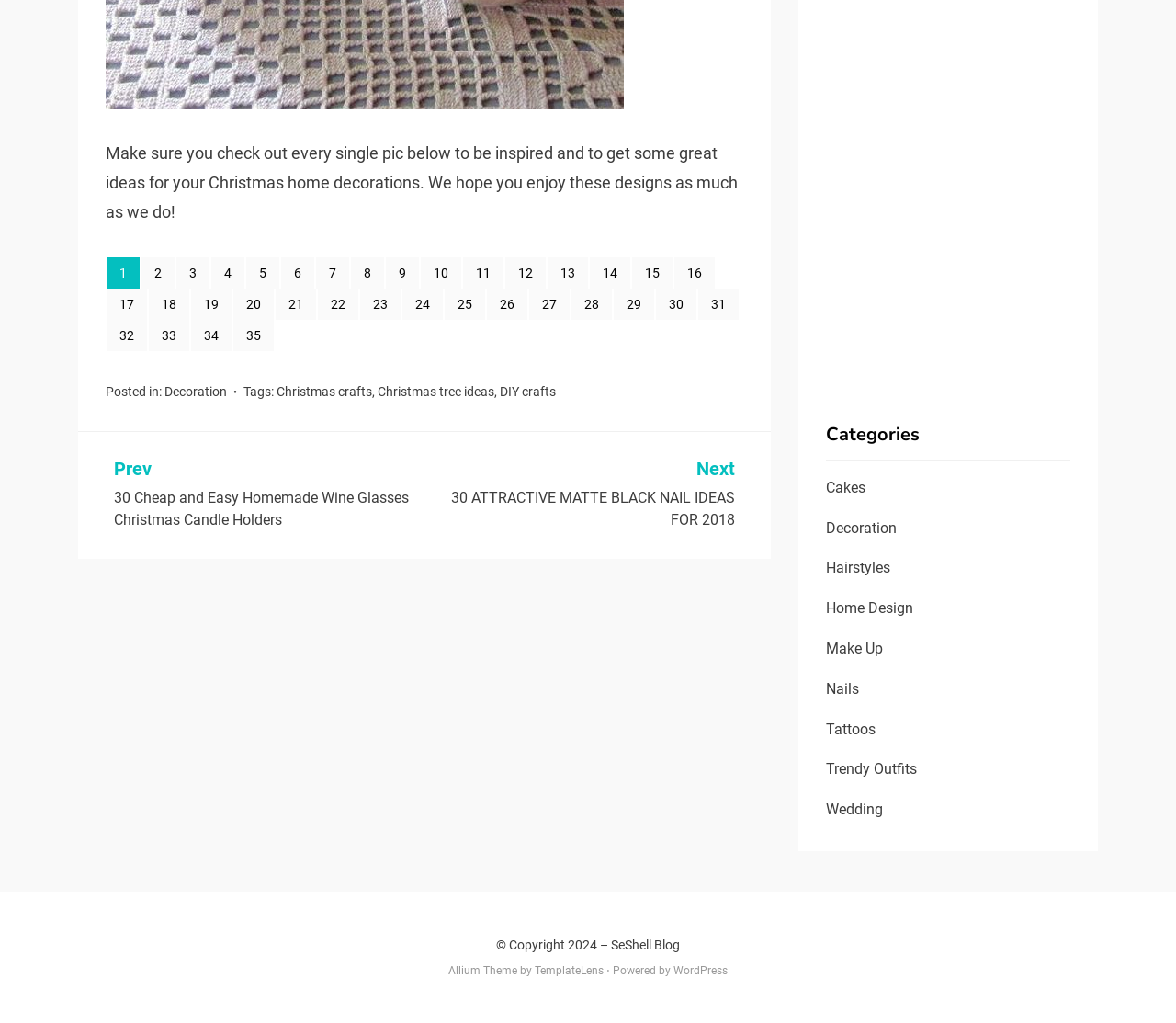Find and specify the bounding box coordinates that correspond to the clickable region for the instruction: "Edit on Bitbucket".

None